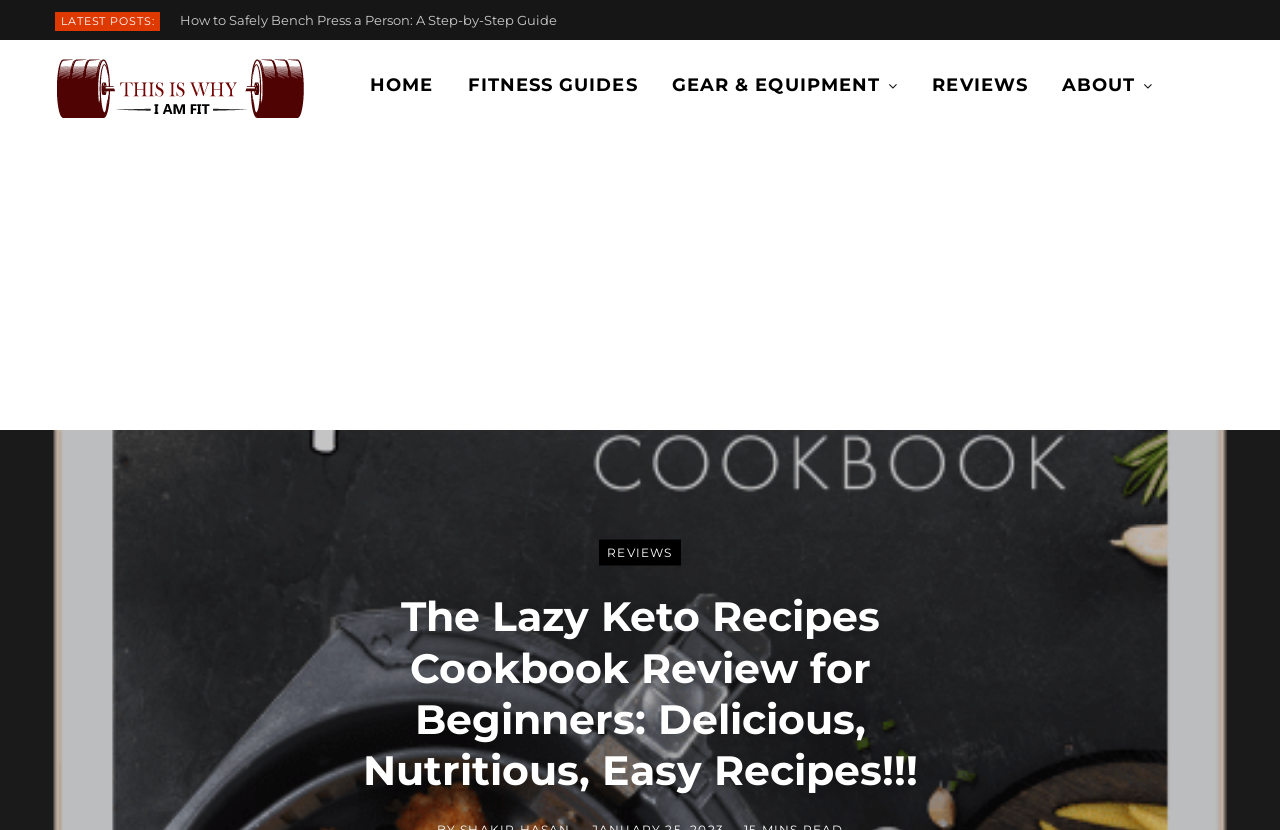Locate the bounding box coordinates of the element that should be clicked to execute the following instruction: "Search for opportunities".

None